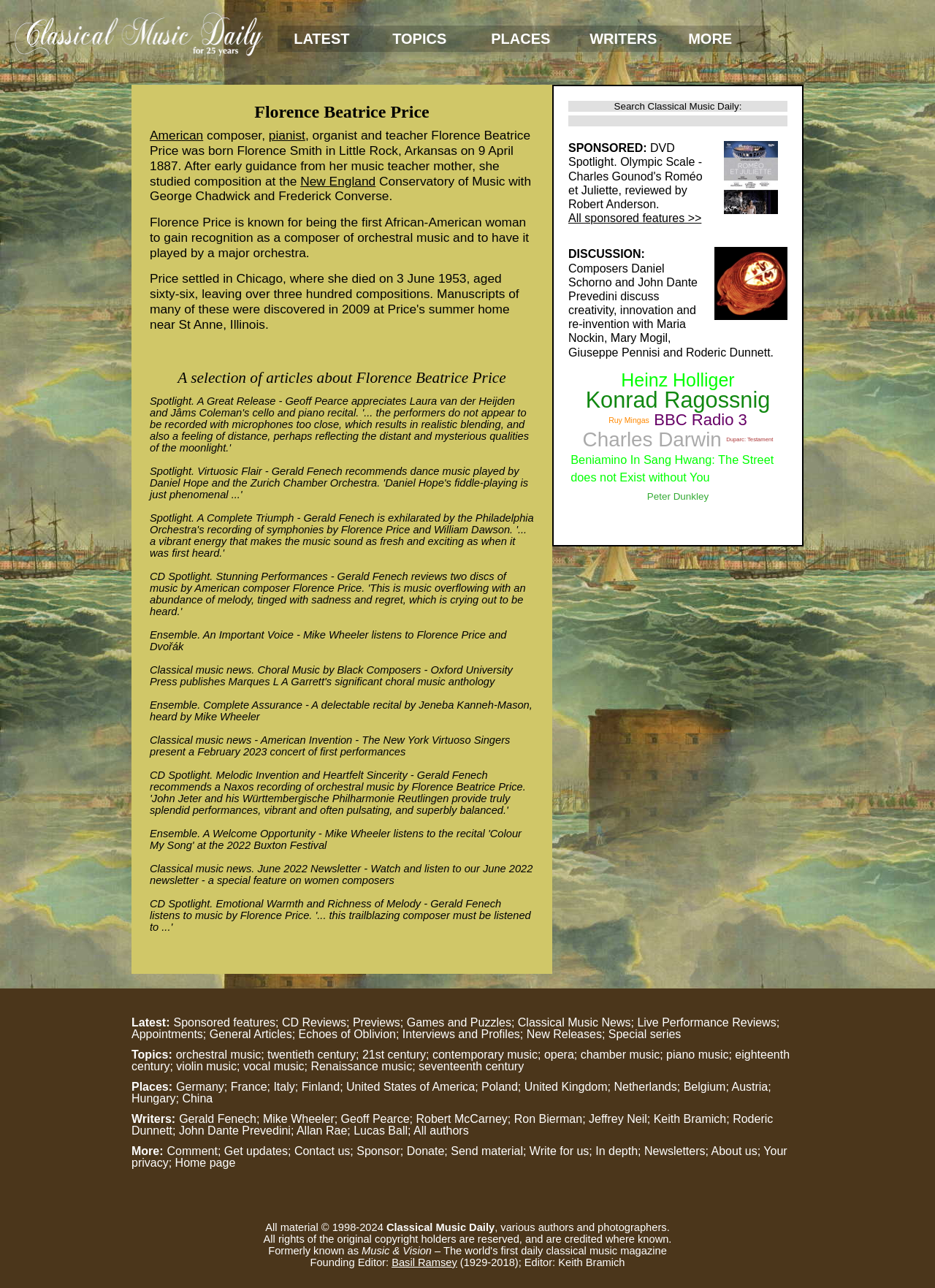What is the name of the orchestra mentioned in the article 'A Complete Triumph'?
Using the image, give a concise answer in the form of a single word or short phrase.

Philadelphia Orchestra